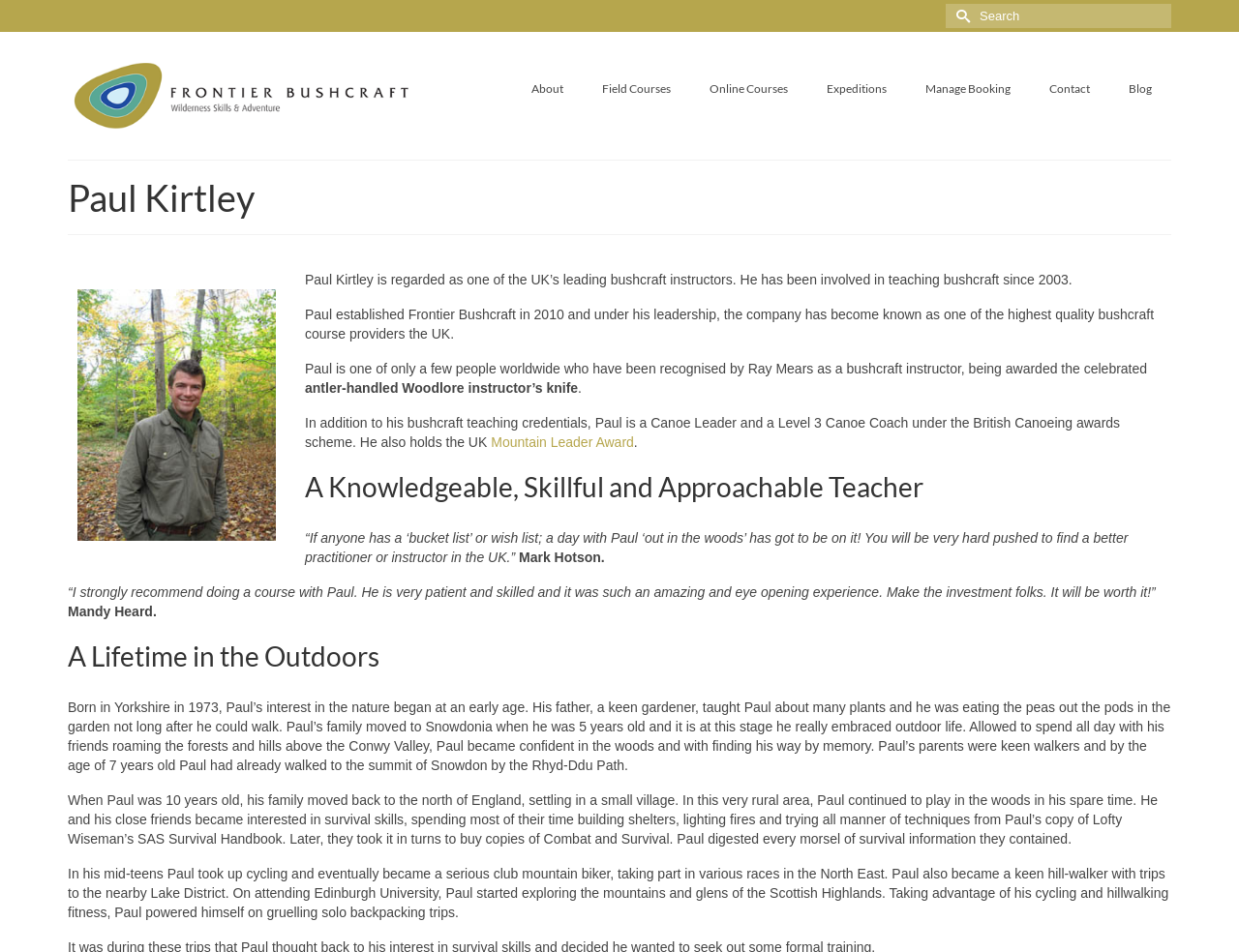Identify the bounding box coordinates of the clickable region required to complete the instruction: "View Field Courses". The coordinates should be given as four float numbers within the range of 0 and 1, i.e., [left, top, right, bottom].

[0.47, 0.074, 0.557, 0.113]